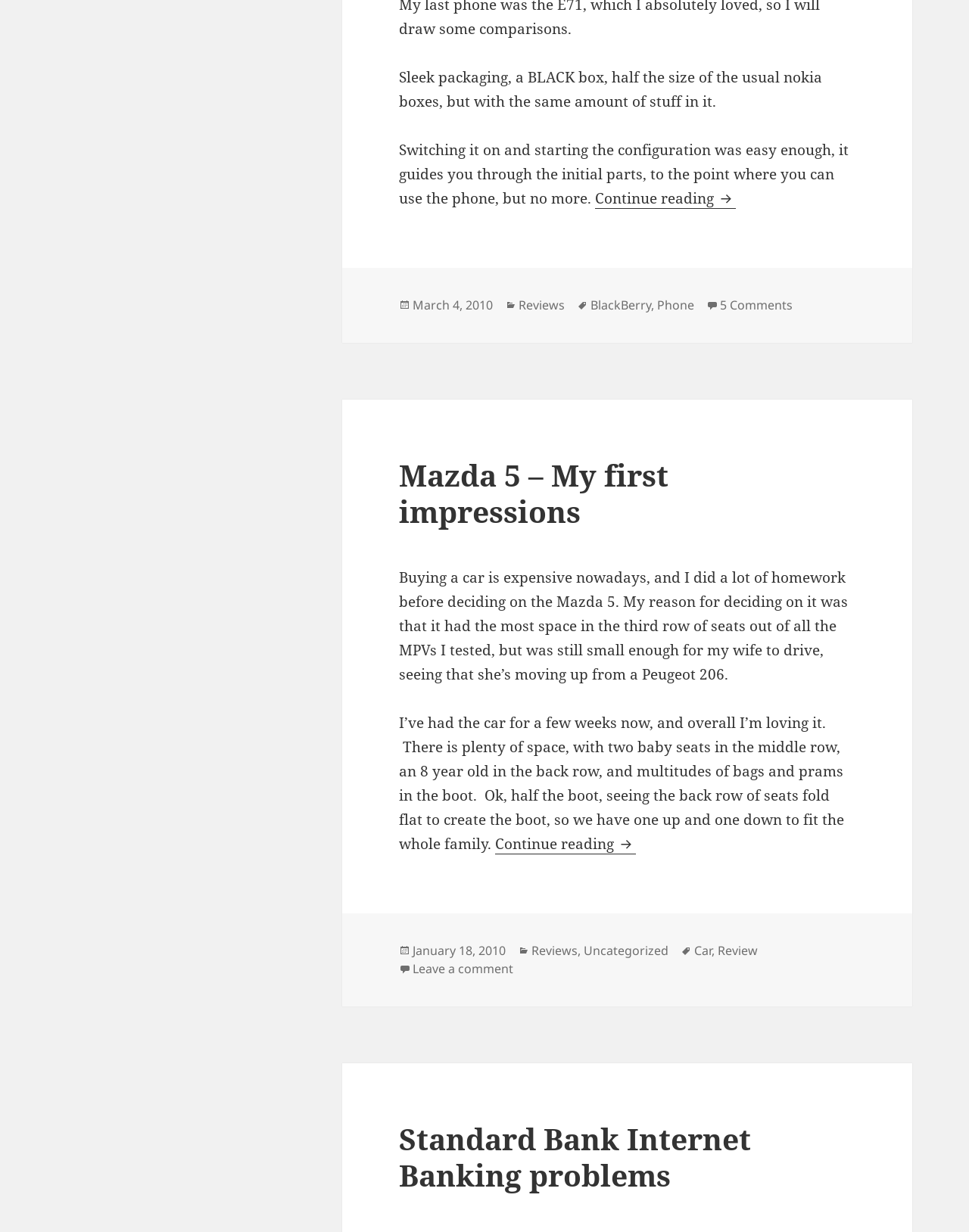Determine the bounding box coordinates in the format (top-left x, top-left y, bottom-right x, bottom-right y). Ensure all values are floating point numbers between 0 and 1. Identify the bounding box of the UI element described by: Car

[0.71, 0.658, 0.73, 0.669]